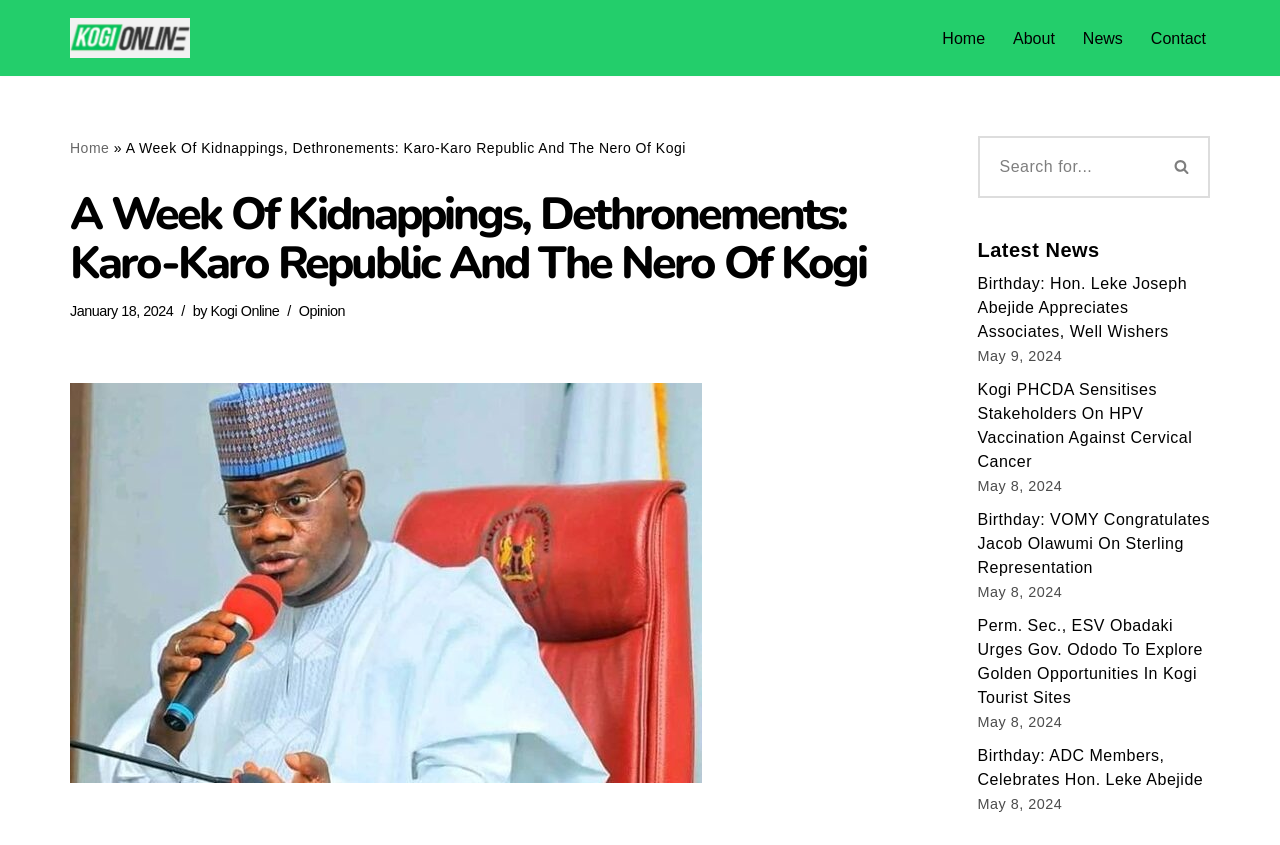Consider the image and give a detailed and elaborate answer to the question: 
What is the purpose of the search box?

The search box is located at the top-right corner of the webpage, and it has a button with the text 'Search'. This suggests that the purpose of the search box is to search the website for specific content.